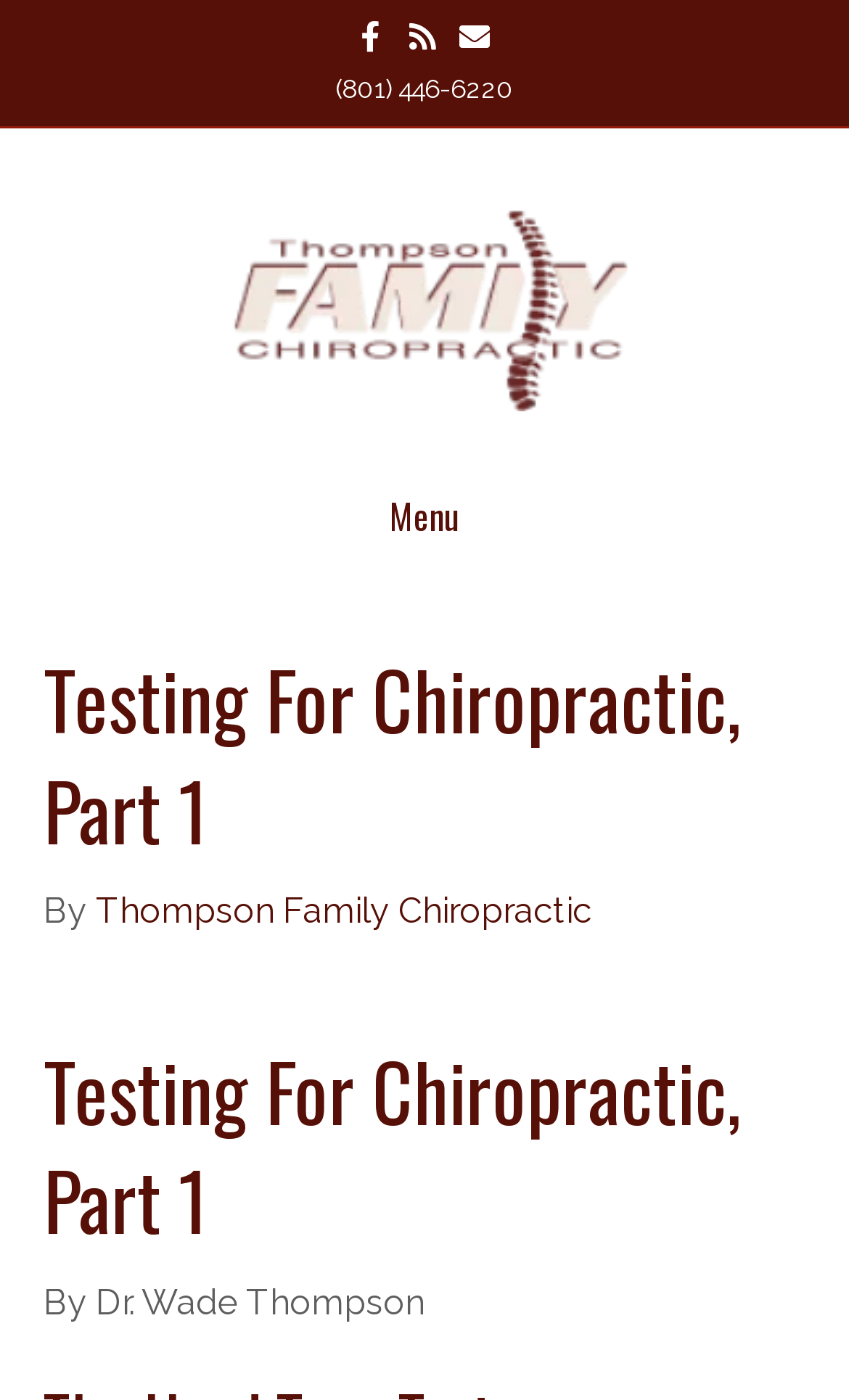What is the purpose of the 'Menu' button?
Answer the question with a detailed and thorough explanation.

I found the answer by looking at the button with the text 'Menu' which is located at the top of the webpage, and it is likely to open the header menu when clicked.